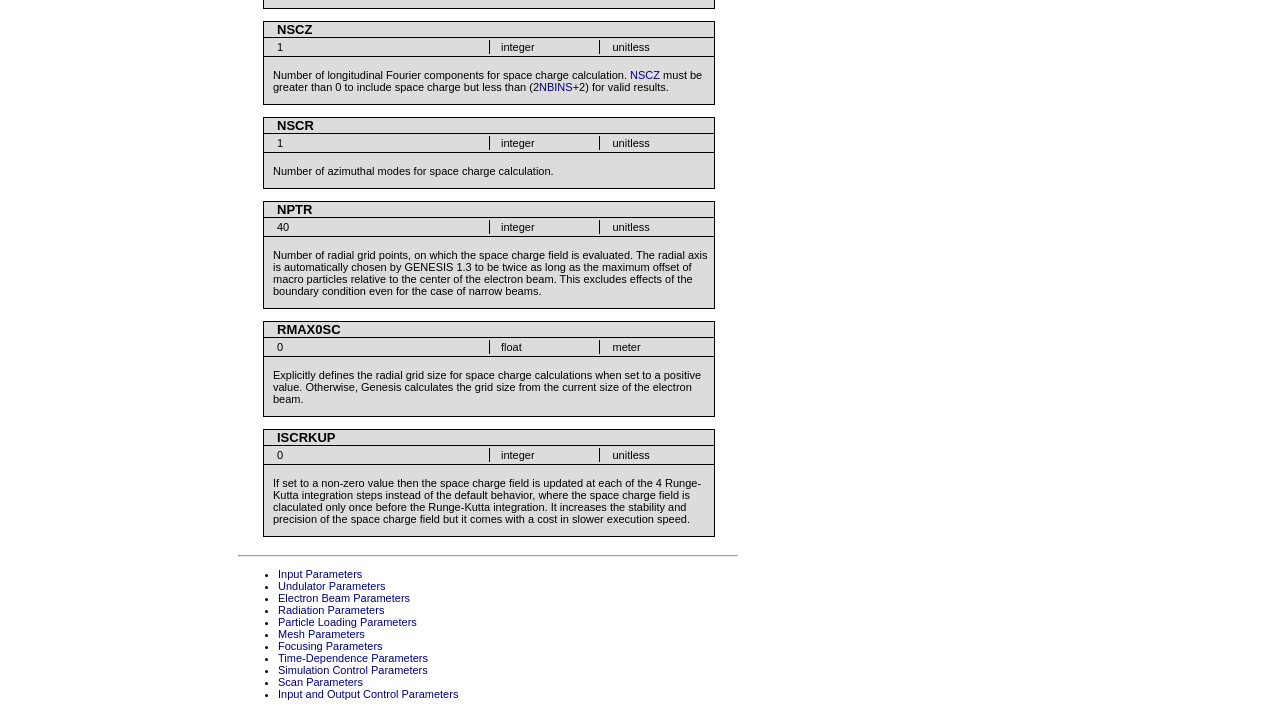Identify the bounding box of the UI element that matches this description: "Time-Dependence Parameters".

[0.217, 0.906, 0.334, 0.923]